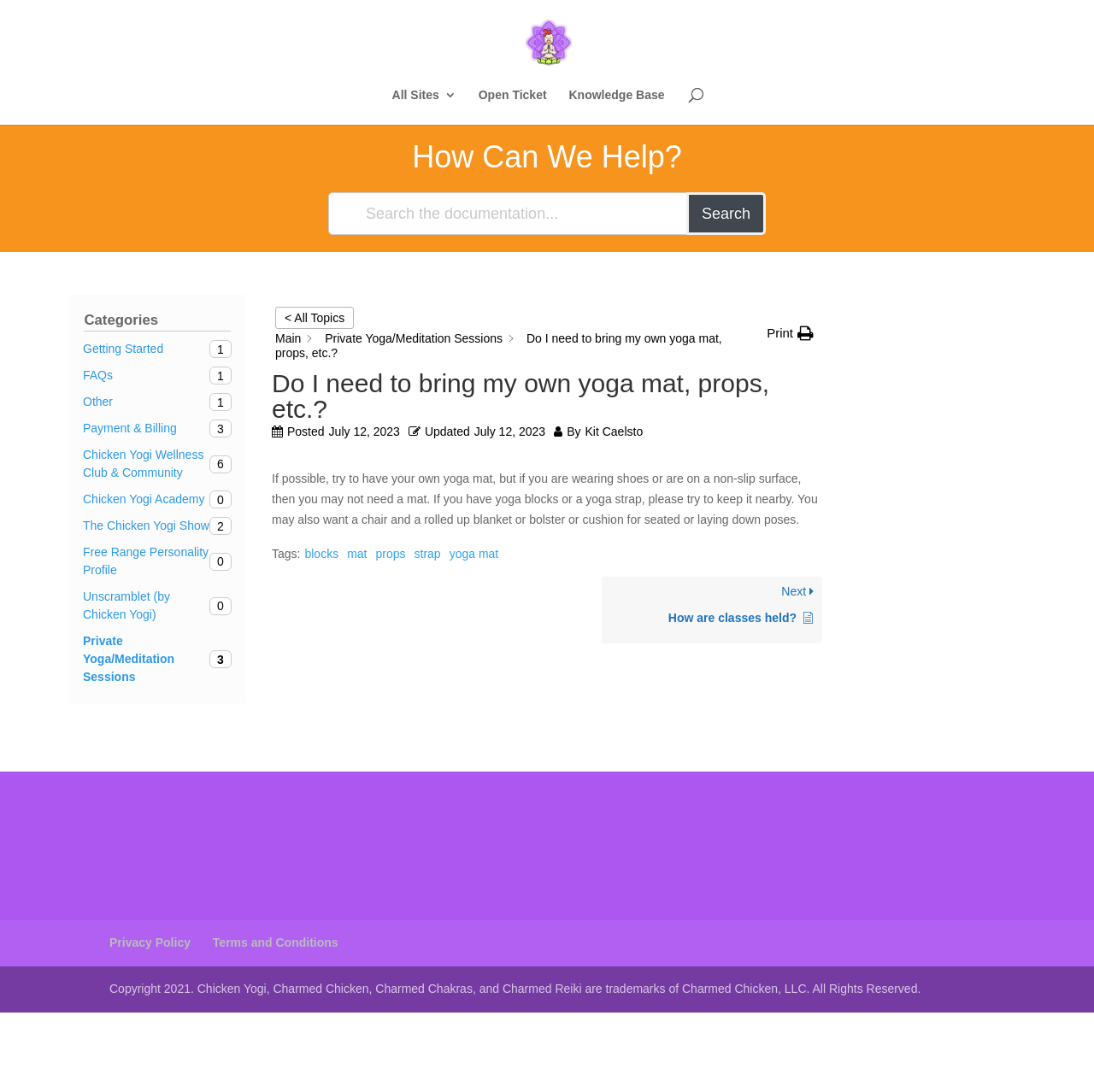Identify the bounding box coordinates of the element that should be clicked to fulfill this task: "Read the article". The coordinates should be provided as four float numbers between 0 and 1, i.e., [left, top, right, bottom].

[0.233, 0.262, 0.767, 0.668]